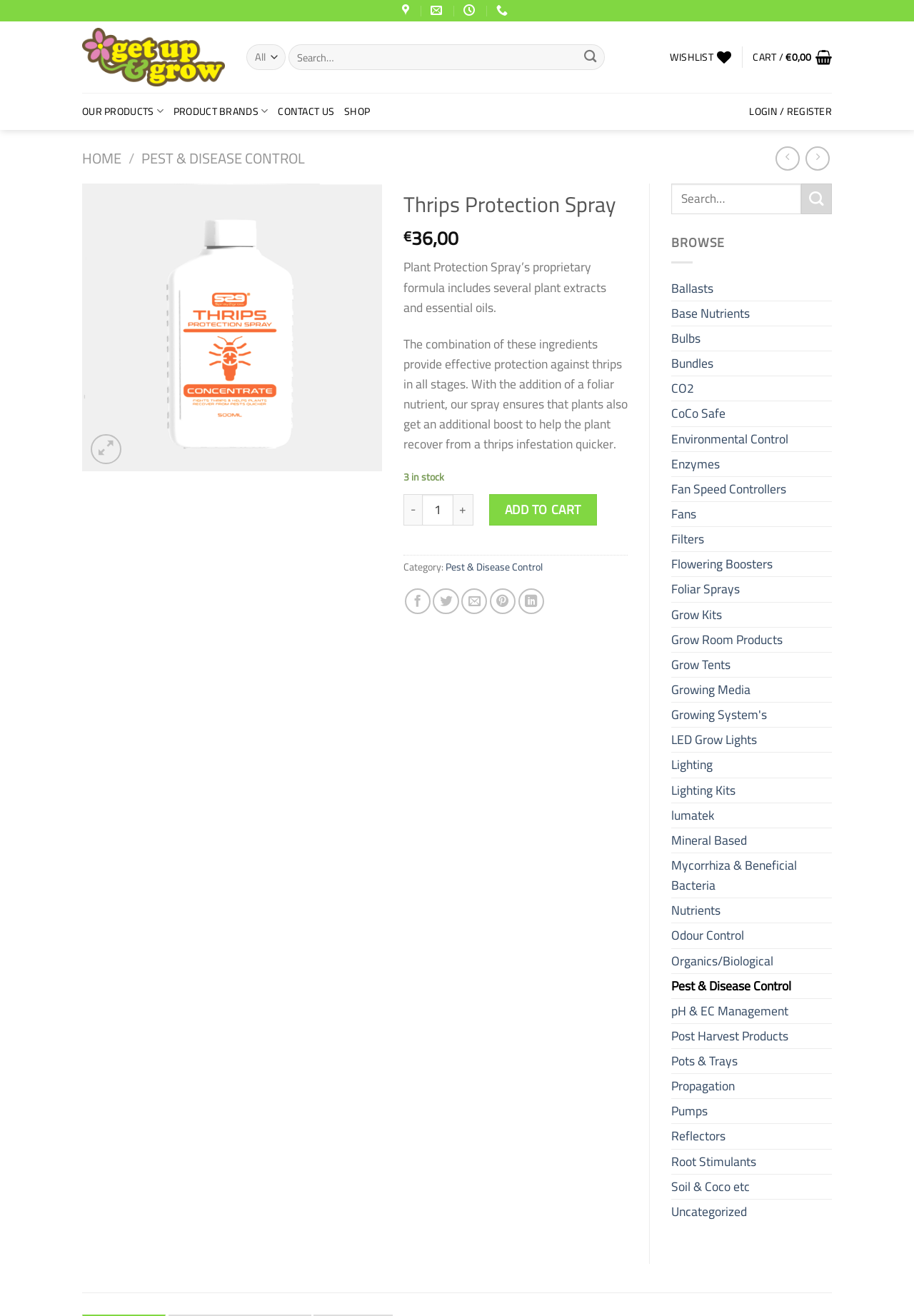Identify the bounding box coordinates of the clickable section necessary to follow the following instruction: "Search for products". The coordinates should be presented as four float numbers from 0 to 1, i.e., [left, top, right, bottom].

[0.27, 0.033, 0.663, 0.053]